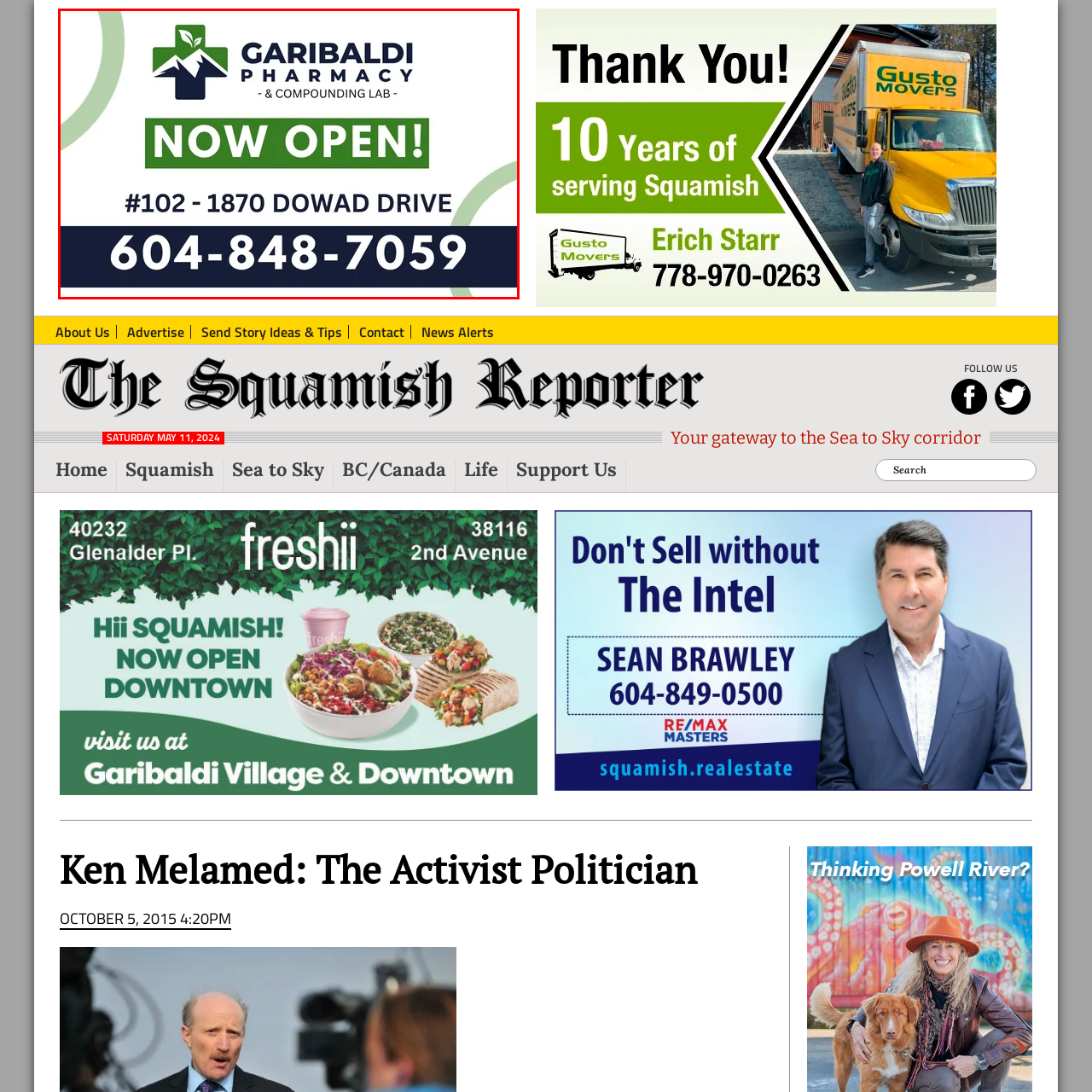Explain comprehensively what is shown in the image marked by the red outline.

The image features a promotional advertisement for Garibaldi Pharmacy and Compounding Lab, highlighting that the pharmacy is now open for business. The design presents the pharmacy's name prominently at the top in a professional font, accompanied by a logo that incorporates elements of nature, including a green cross and mountain imagery. The announcement "NOW OPEN!" is displayed in bold green letters, drawing attention to the opening status. Below this, the address is specified as #102 - 1870 Dowad Drive, followed by a contact phone number, 604-848-7059, making it easy for potential customers to reach out. The overall color scheme combines greens, navy blue, and white, creating a clean and welcoming aesthetic that represents the pharmacy's commitment to health and service.